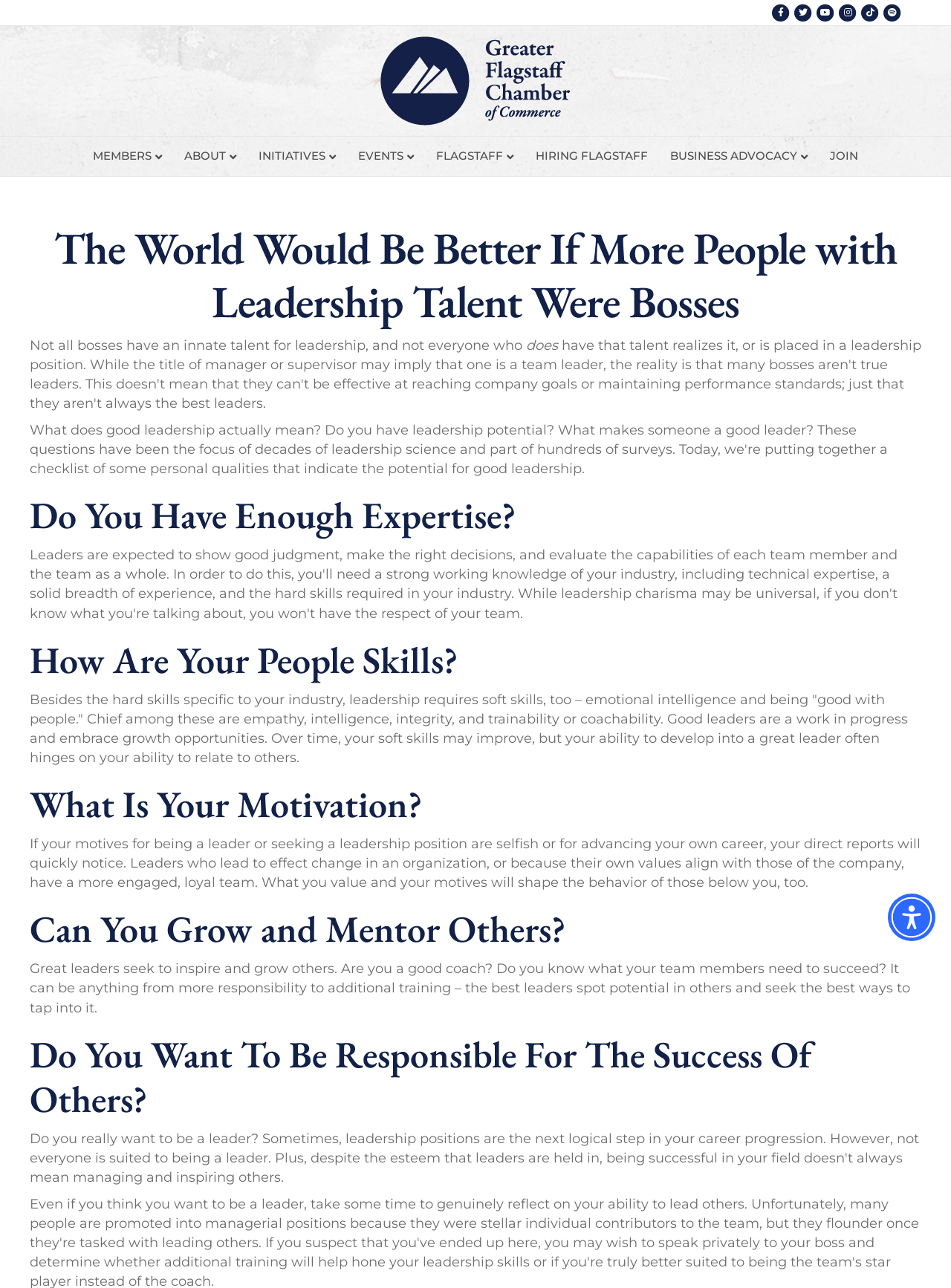Detail the various sections and features of the webpage.

The webpage is about leadership and bosses, with the title "Leaders as Bosses - Greater Flagstaff Chamber of Commerce". At the top right corner, there are social media links to Facebook, Twitter, Youtube, Instagram, Tiktok, and Spotify. Below these links, there is a link to the Greater Flagstaff Chamber of Commerce, accompanied by an image of the organization's logo.

The main navigation menu is located at the top center of the page, with links to "MEMBERS", "ABOUT", "INITIATIVES", "EVENTS", and more. To the right of the navigation menu, there is a heading "FLAGSTAFF" and links to "HIRING FLAGSTAFF", "BUSINESS ADVOCACY", and "JOIN".

The main content of the page is divided into sections, each with a heading and a block of text. The first section has a heading "The World Would Be Better If More People with Leadership Talent Were Bosses" and discusses the importance of leadership talent in bosses. The following sections have headings such as "Do You Have Enough Expertise?", "How Are Your People Skills?", "What Is Your Motivation?", "Can You Grow and Mentor Others?", and "Do You Want To Be Responsible For The Success Of Others?". Each section provides a detailed discussion on the respective topic, with a focus on the qualities and characteristics required to be a good leader.